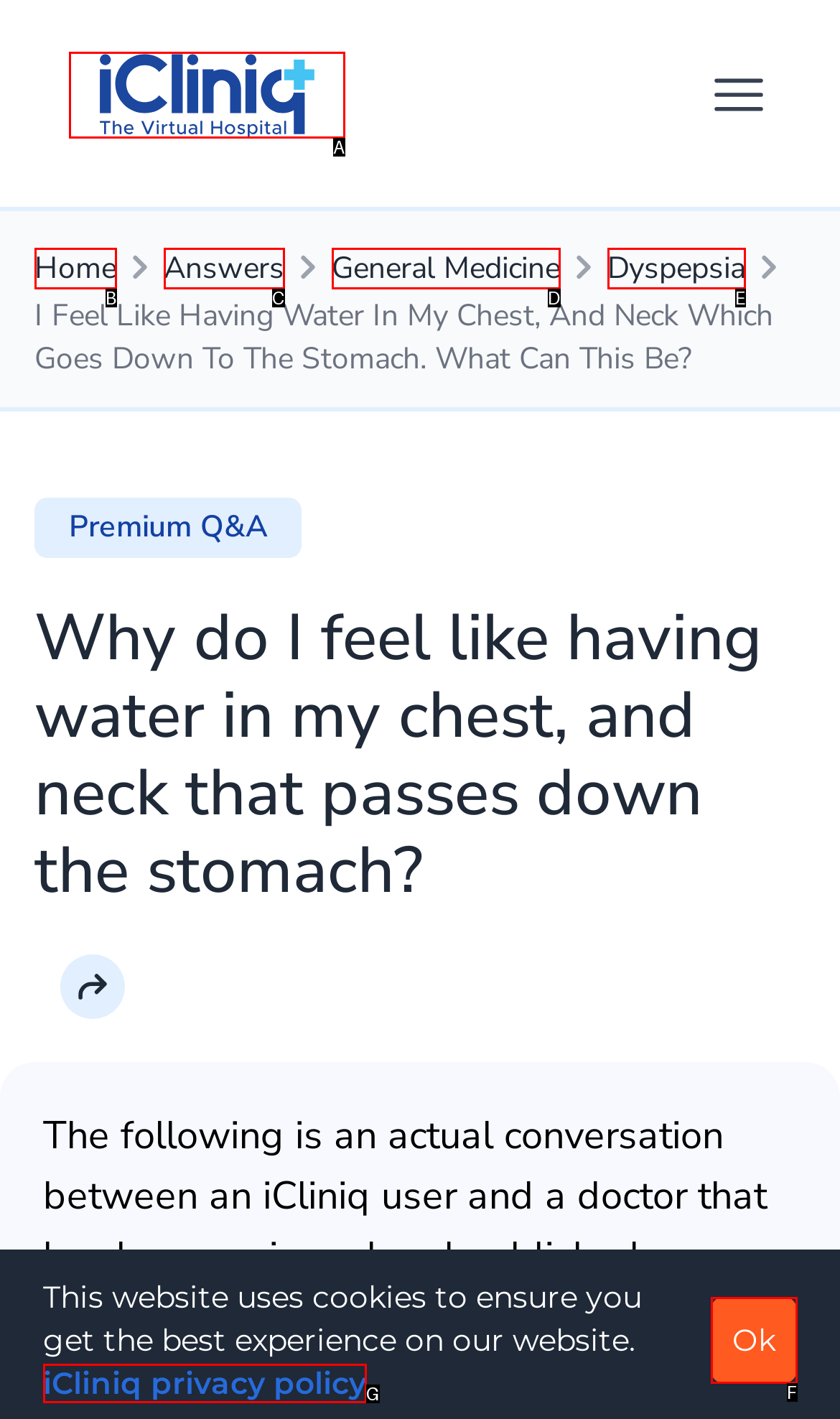Identify the option that best fits this description: iCliniq privacy policy
Answer with the appropriate letter directly.

G